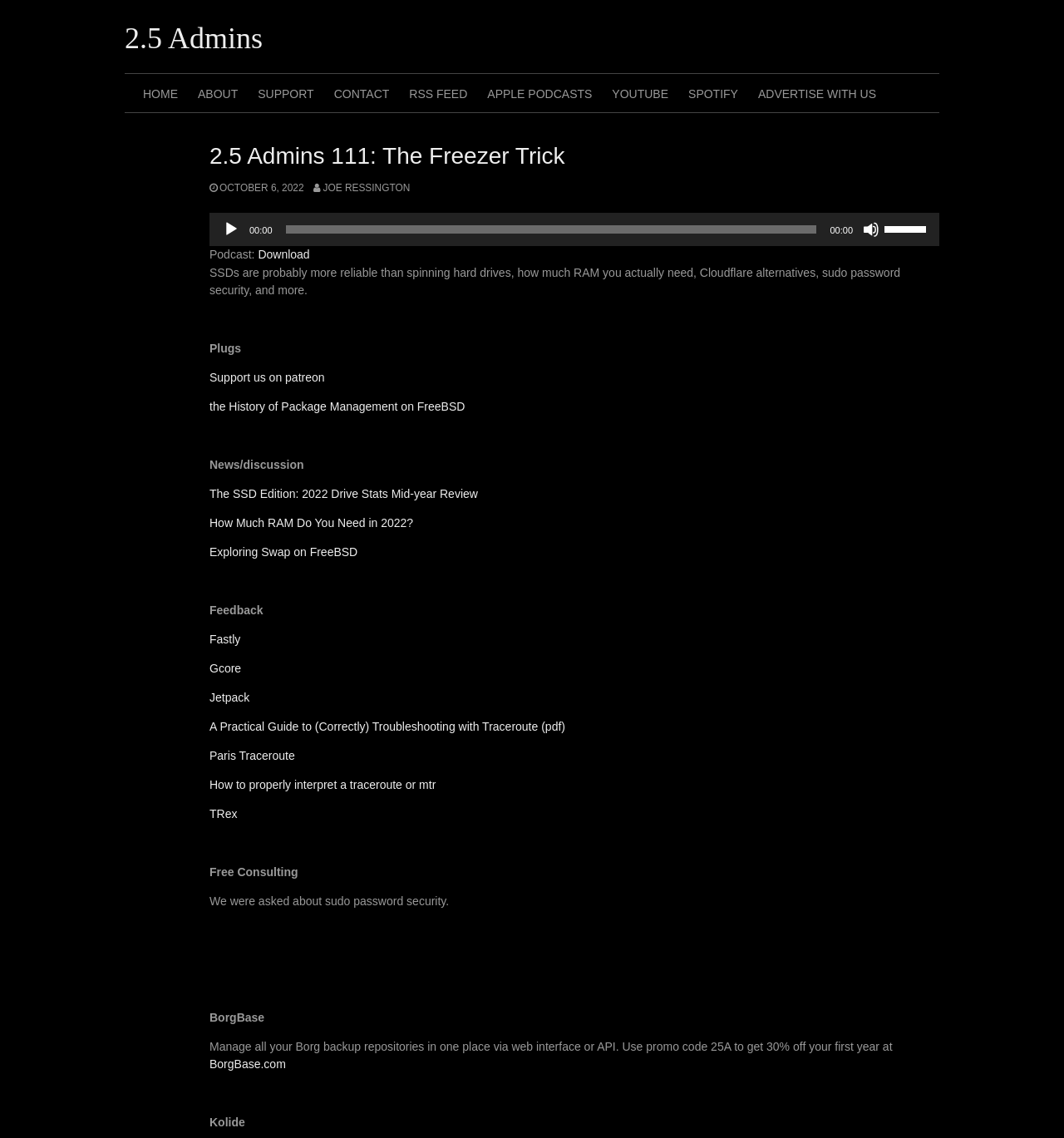Determine the title of the webpage and give its text content.

2.5 Admins 111: The Freezer Trick